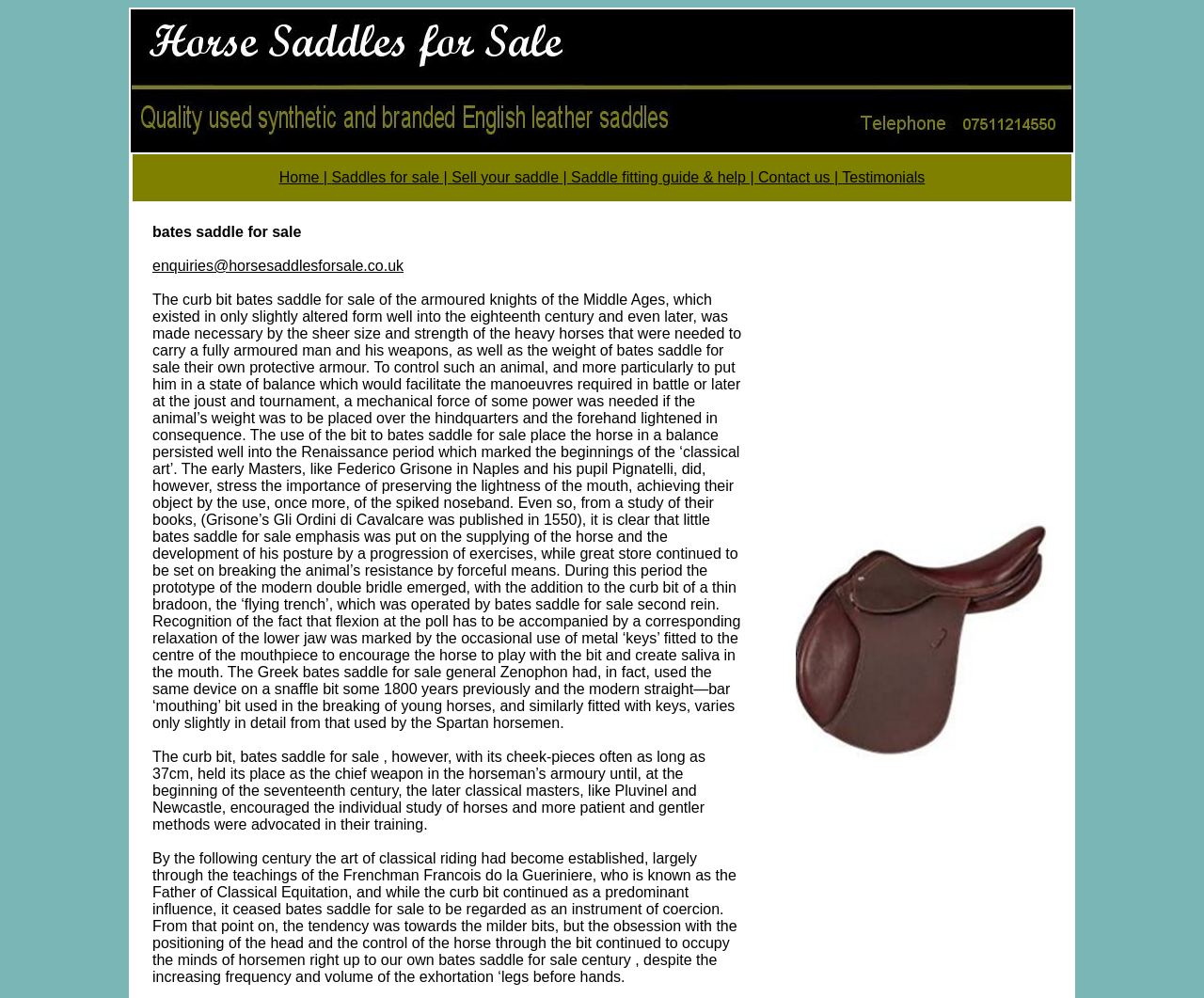Provide a short, one-word or phrase answer to the question below:
Is the webpage only about Bates saddles?

No